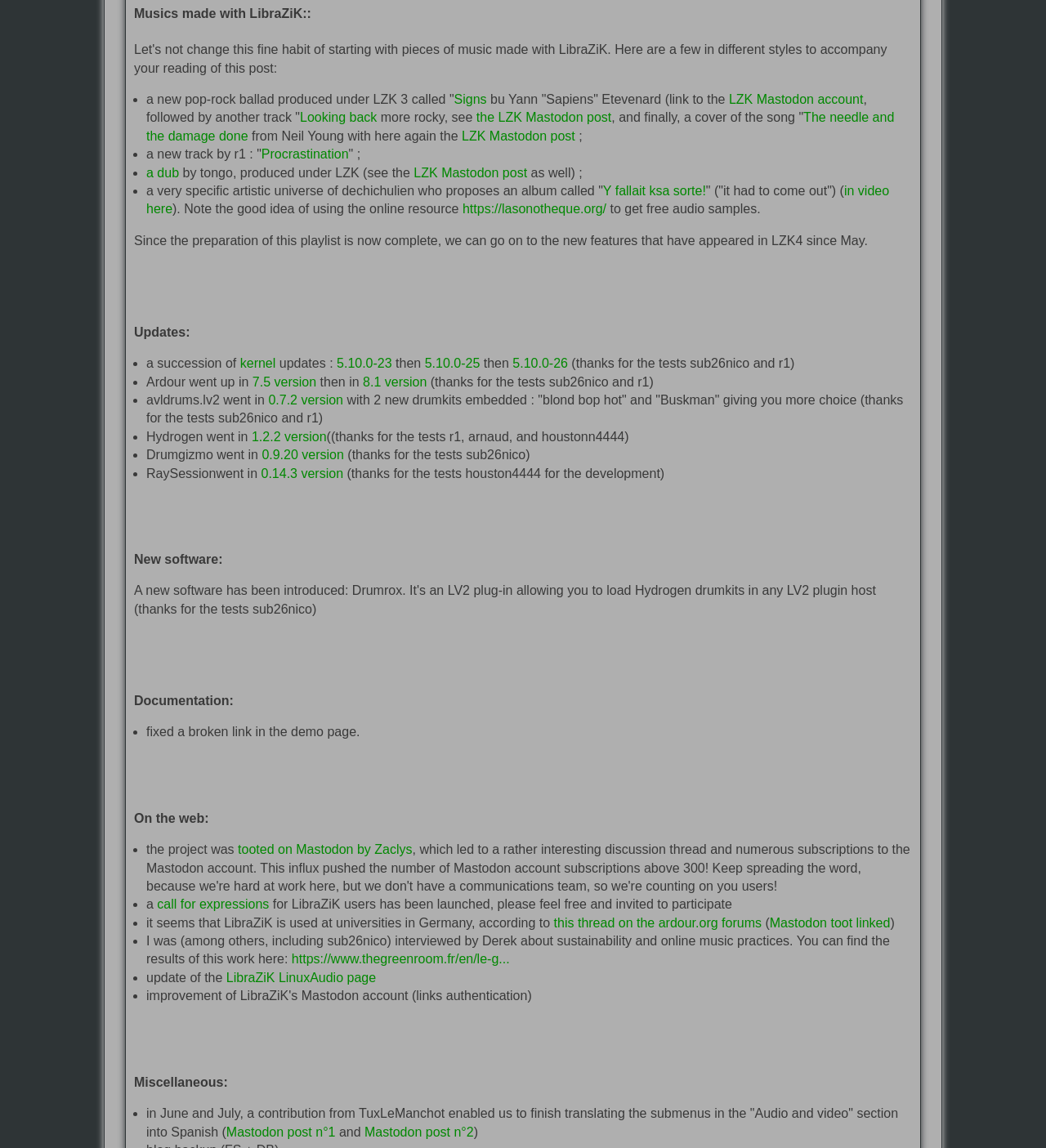Locate the UI element described by the LZK Mastodon post in the provided webpage screenshot. Return the bounding box coordinates in the format (top-left x, top-left y, bottom-right x, bottom-right y), ensuring all values are between 0 and 1.

[0.455, 0.096, 0.585, 0.109]